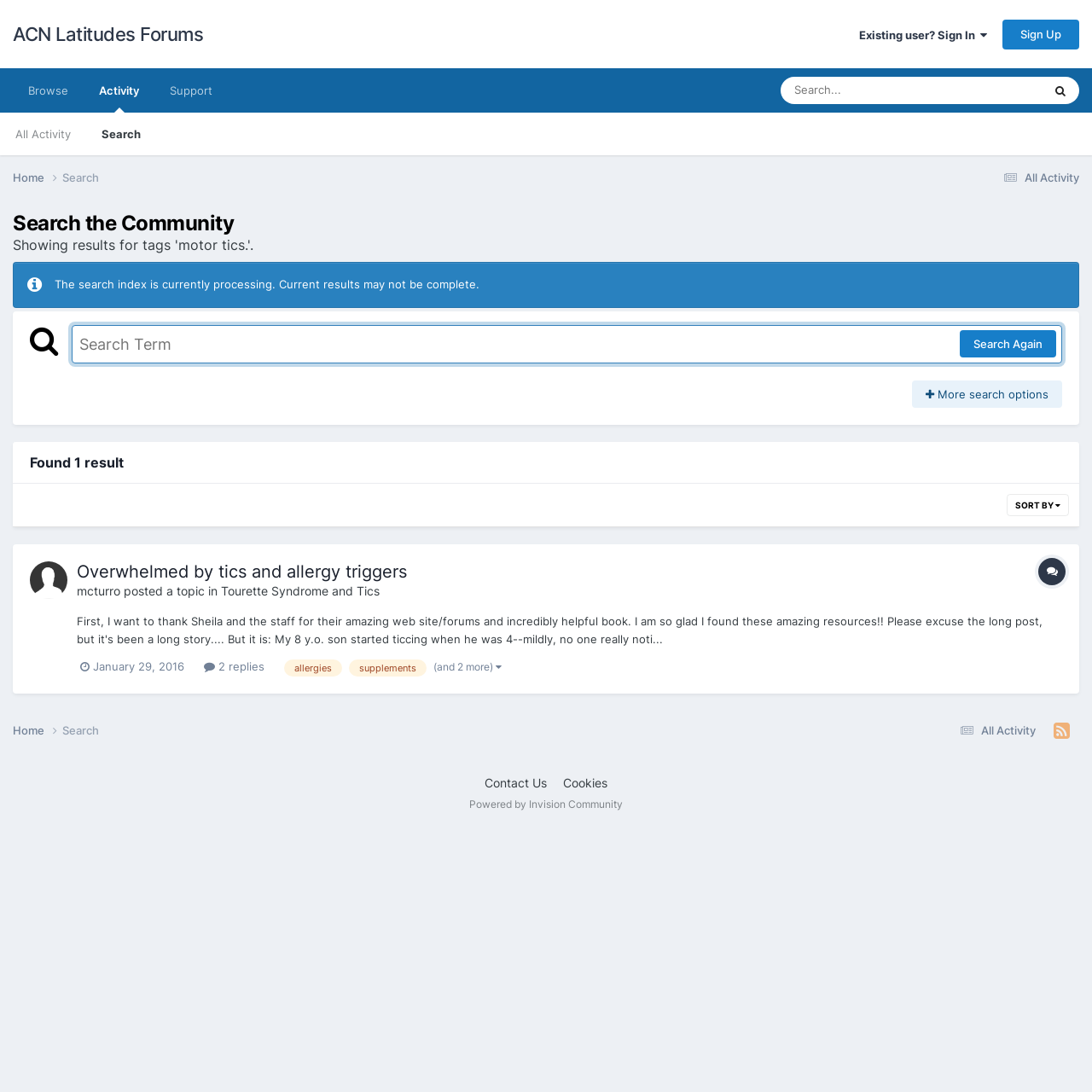Predict the bounding box coordinates for the UI element described as: "Find My Location". The coordinates should be four float numbers between 0 and 1, presented as [left, top, right, bottom].

None